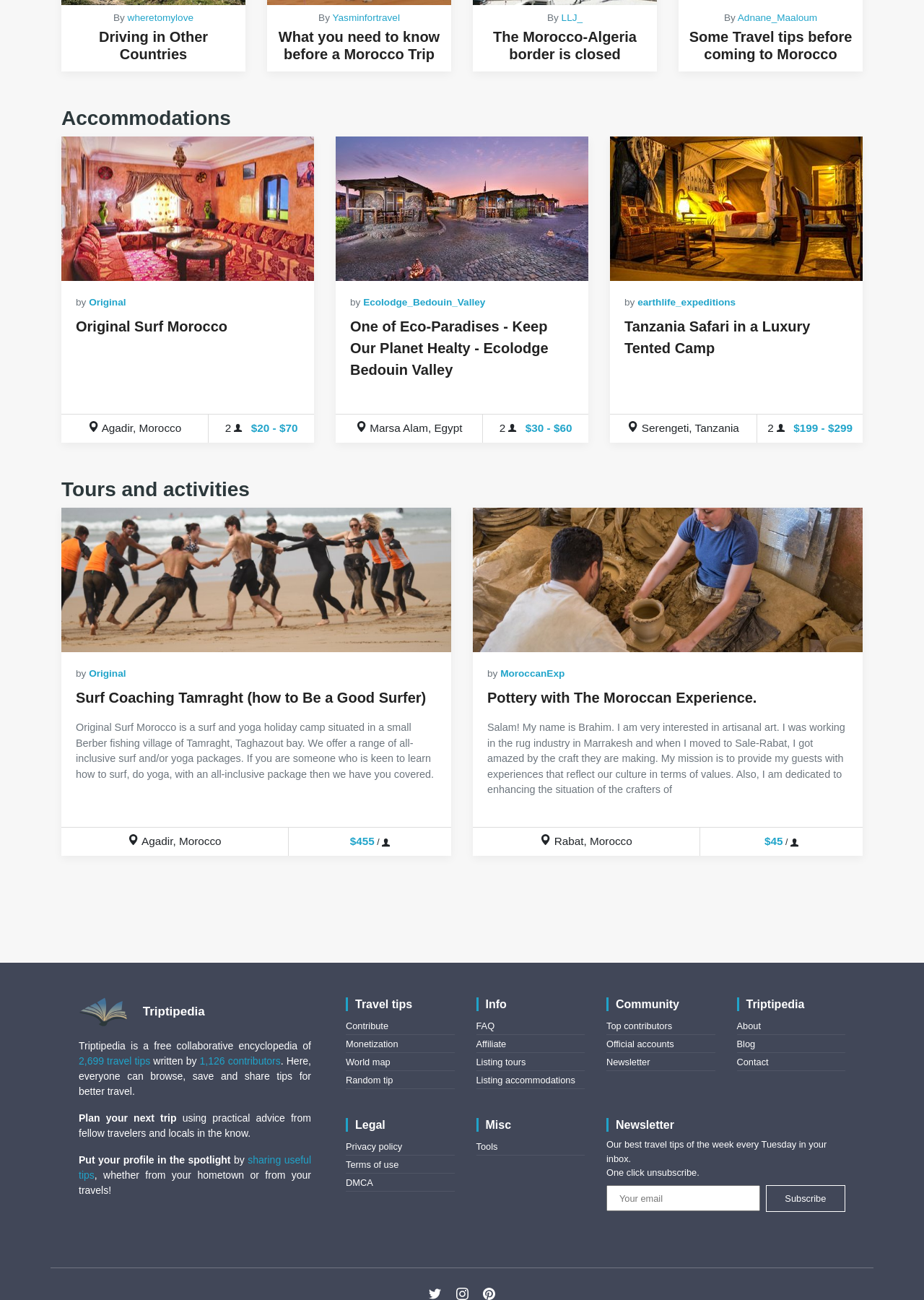How many accommodations are listed?
Look at the image and respond with a one-word or short-phrase answer.

2